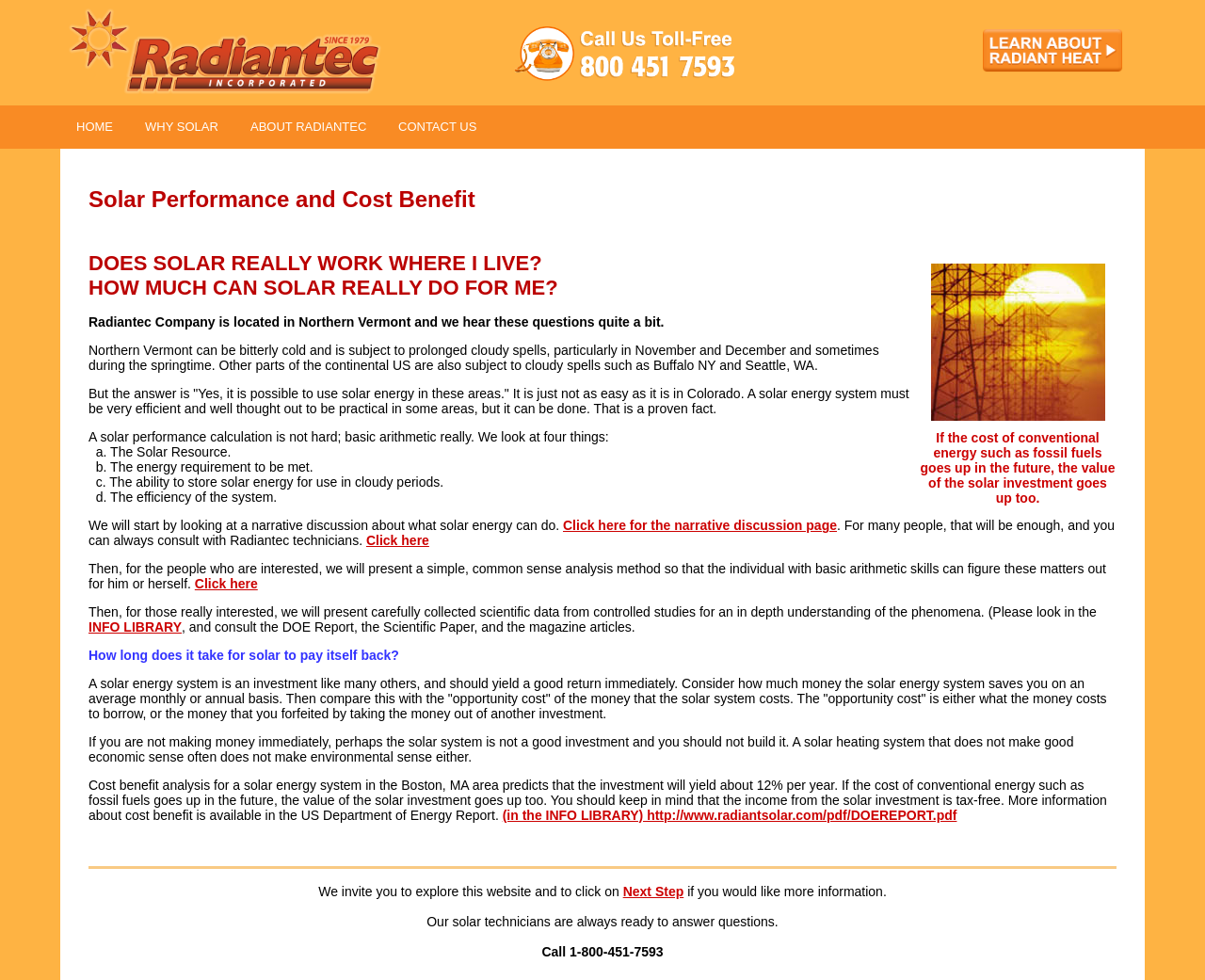Identify the bounding box coordinates of the area that should be clicked in order to complete the given instruction: "Click the 'WHY SOLAR' link". The bounding box coordinates should be four float numbers between 0 and 1, i.e., [left, top, right, bottom].

[0.107, 0.108, 0.195, 0.152]